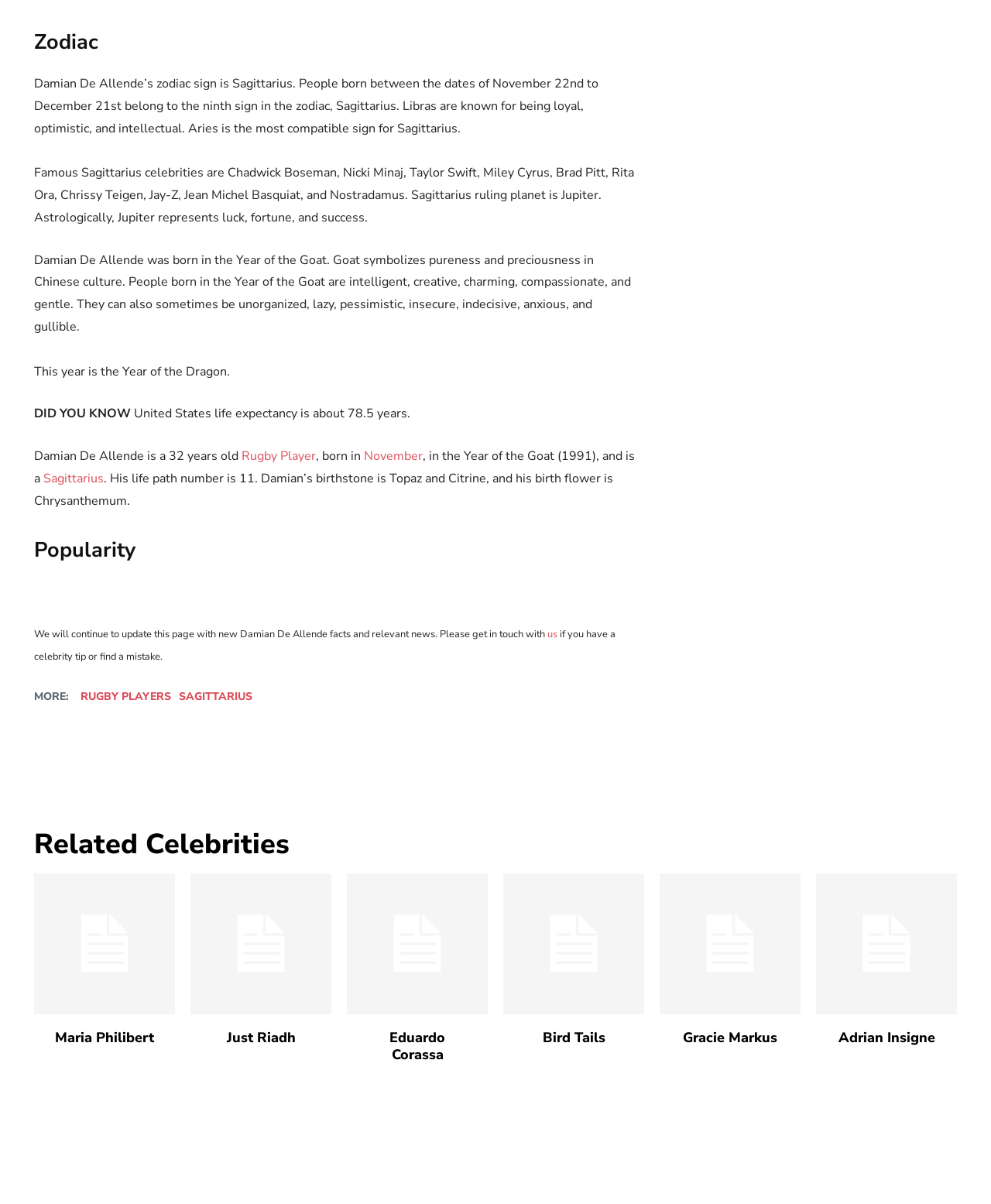What is Damian De Allende's zodiac sign?
Could you answer the question with a detailed and thorough explanation?

According to the webpage, Damian De Allende's zodiac sign is Sagittarius, which is mentioned in the text 'Damian De Allende’s zodiac sign is Sagittarius.'